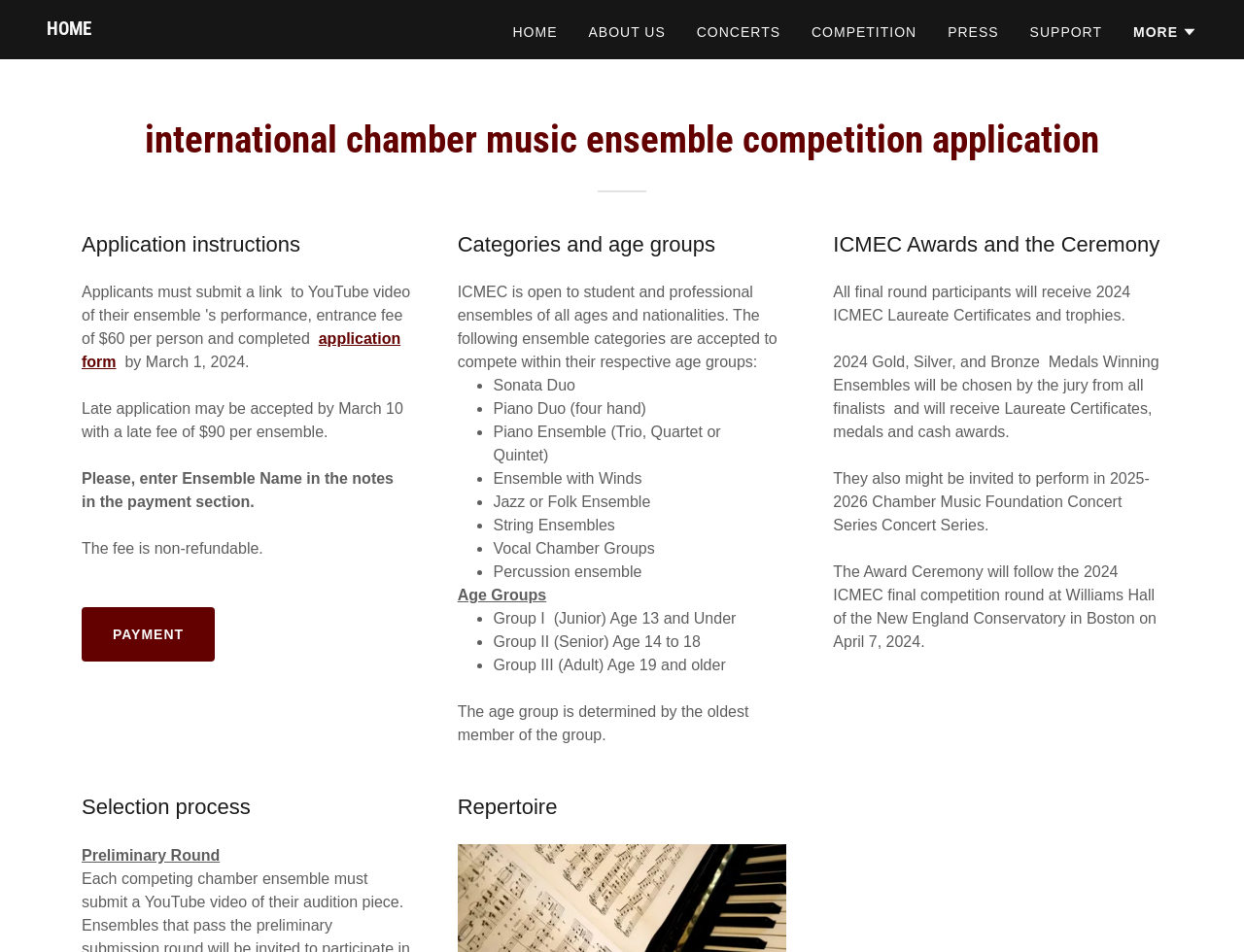Please specify the coordinates of the bounding box for the element that should be clicked to carry out this instruction: "Click the ABOUT US link". The coordinates must be four float numbers between 0 and 1, formatted as [left, top, right, bottom].

[0.468, 0.015, 0.54, 0.052]